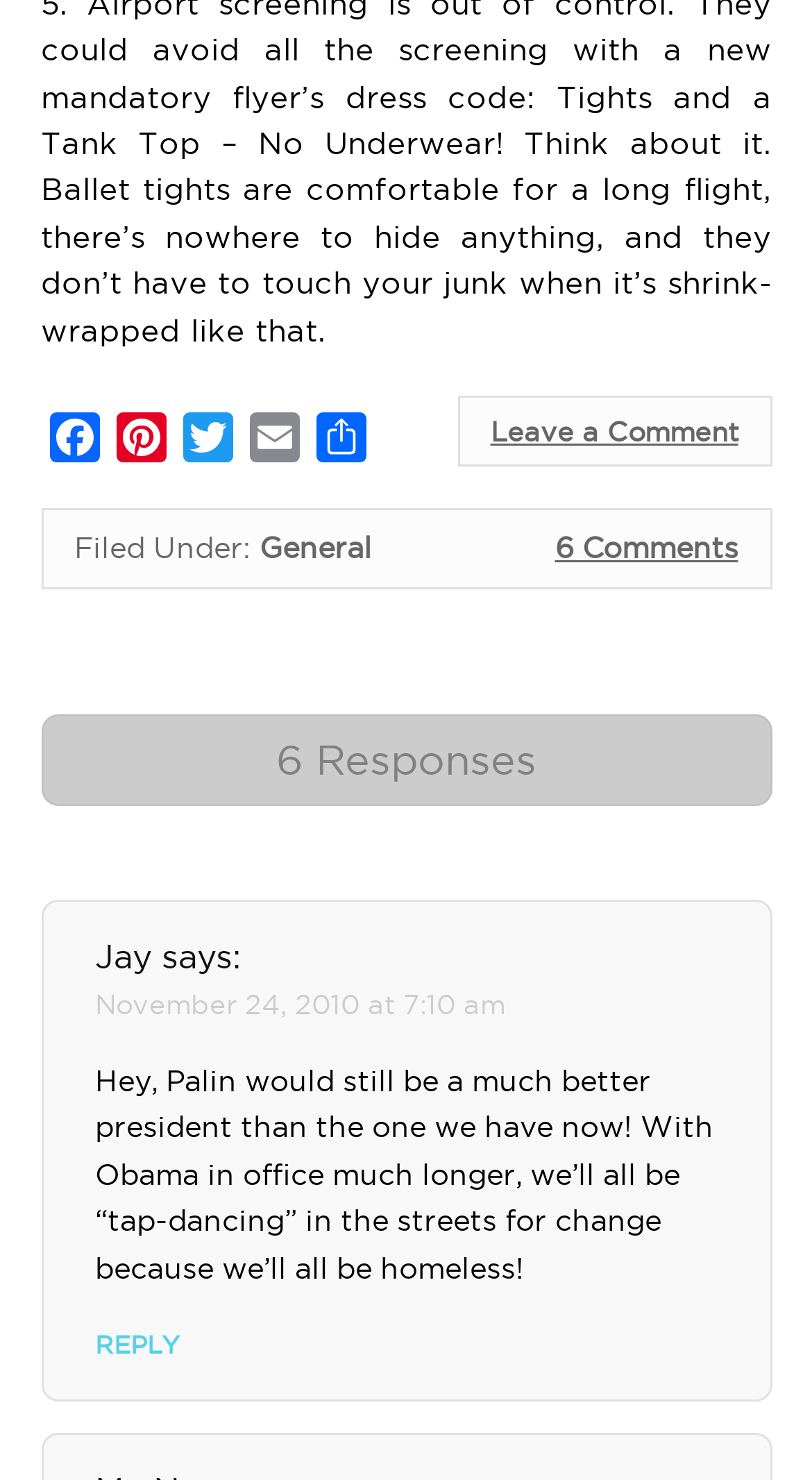Determine the bounding box coordinates of the clickable region to follow the instruction: "Share on social media".

[0.378, 0.279, 0.46, 0.321]